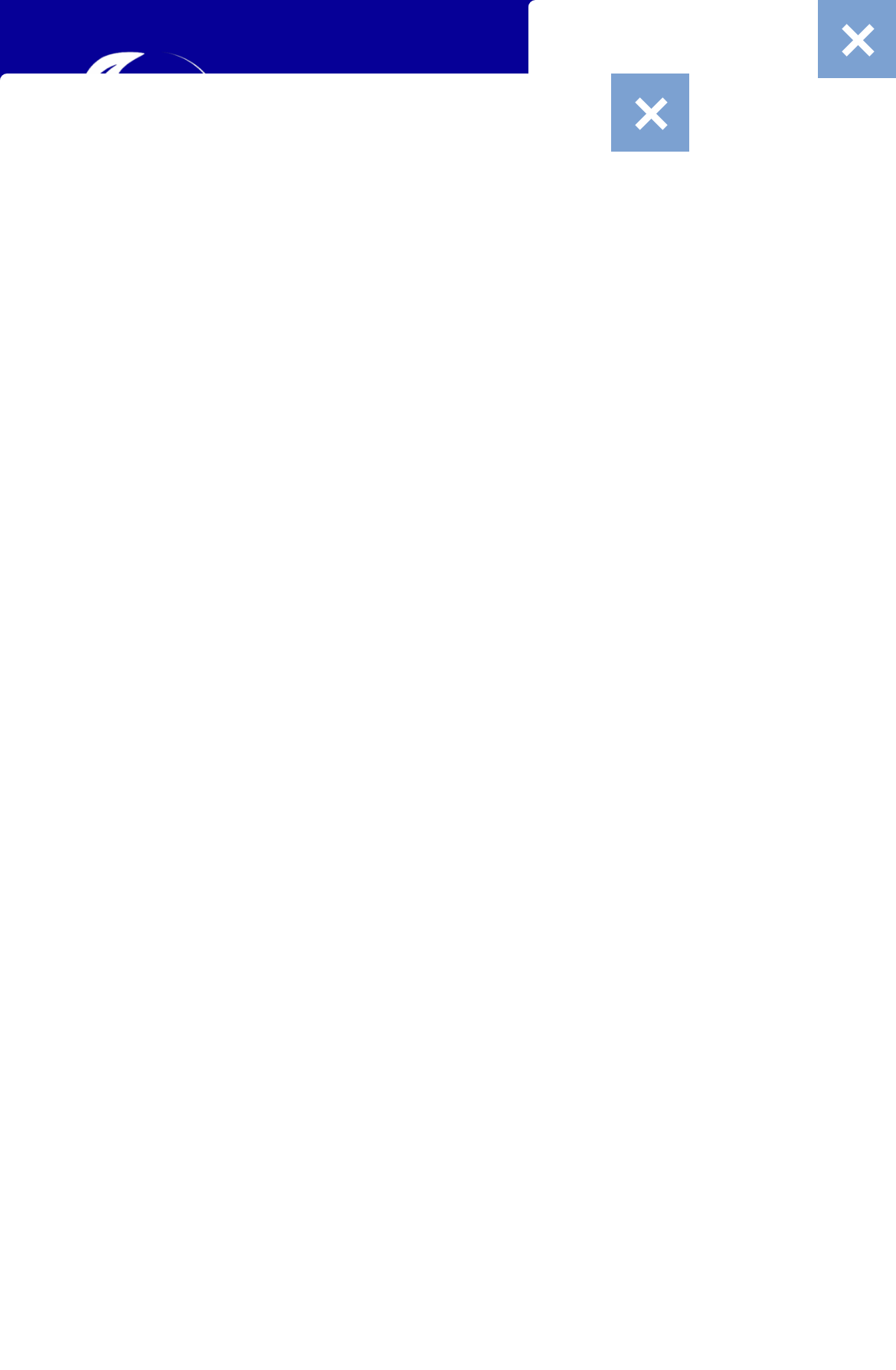Give a concise answer using one word or a phrase to the following question:
What is the name of the website?

Flavorfultips